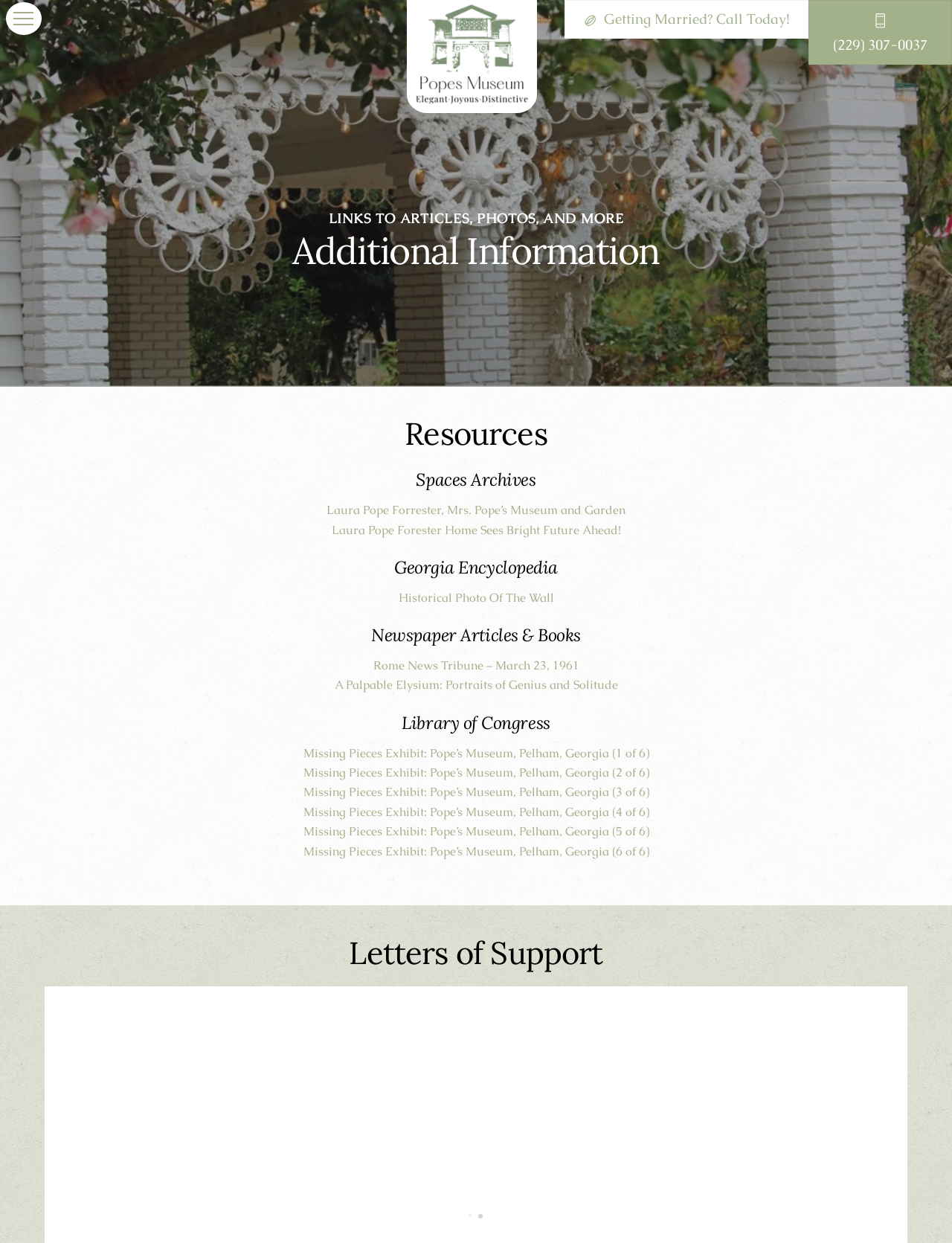Identify the bounding box coordinates of the region I need to click to complete this instruction: "Explore 'Missing Pieces Exhibit: Pope’s Museum, Pelham, Georgia (1 of 6)'".

[0.318, 0.599, 0.682, 0.612]